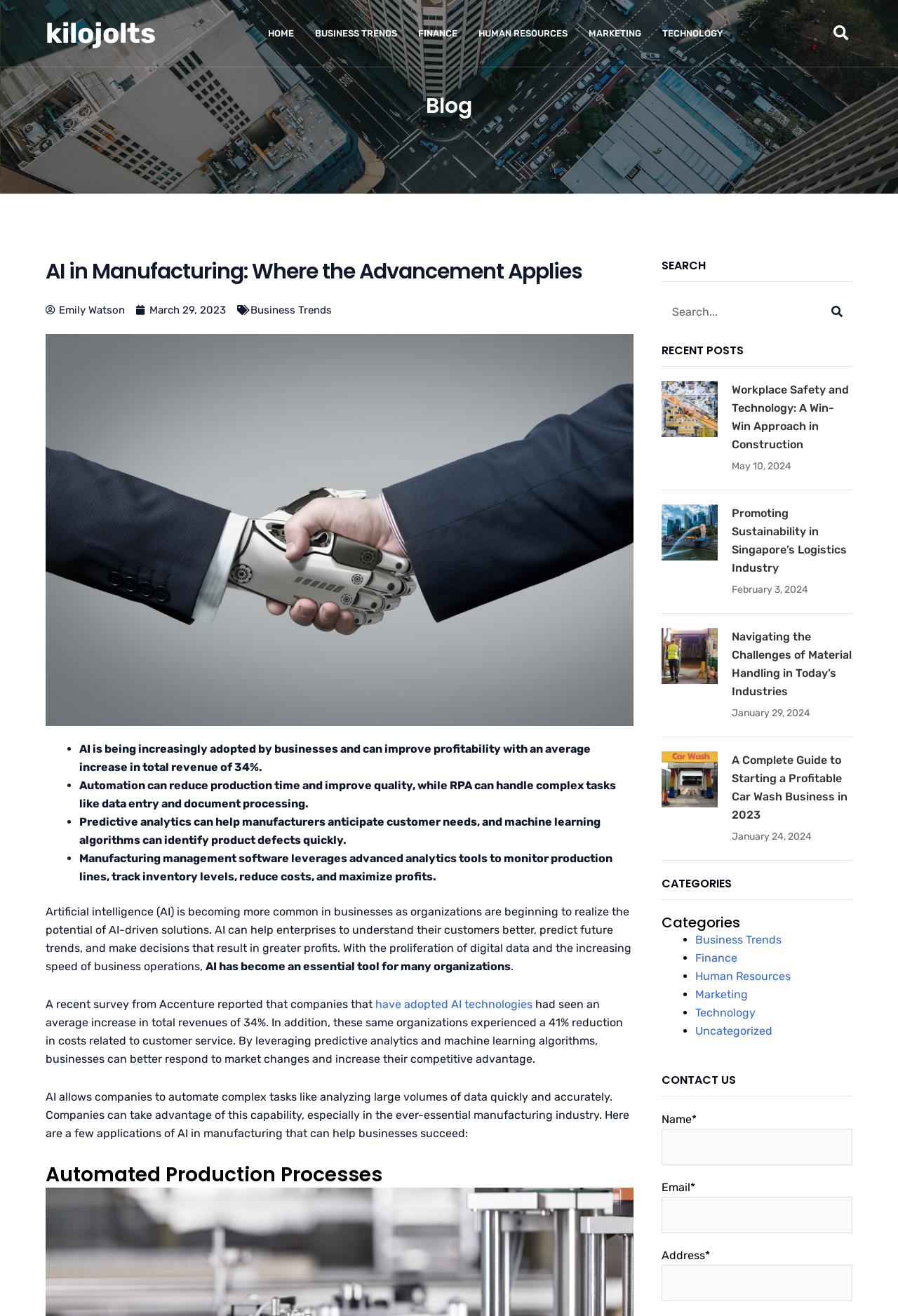Provide a single word or phrase to answer the given question: 
What is the topic of the article?

AI in manufacturing